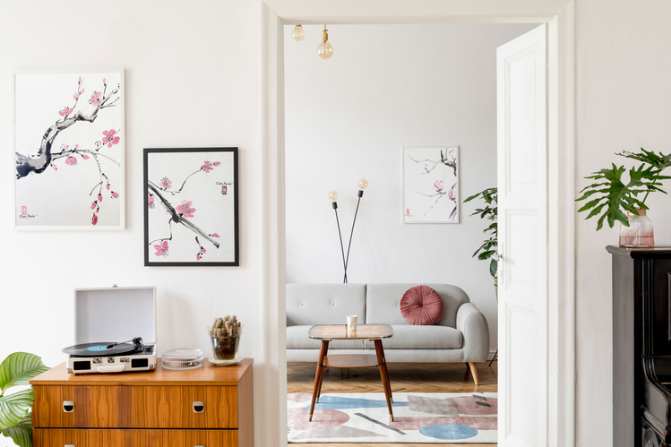Give a one-word or phrase response to the following question: What type of paintings are on the wall?

Ink and brush paintings